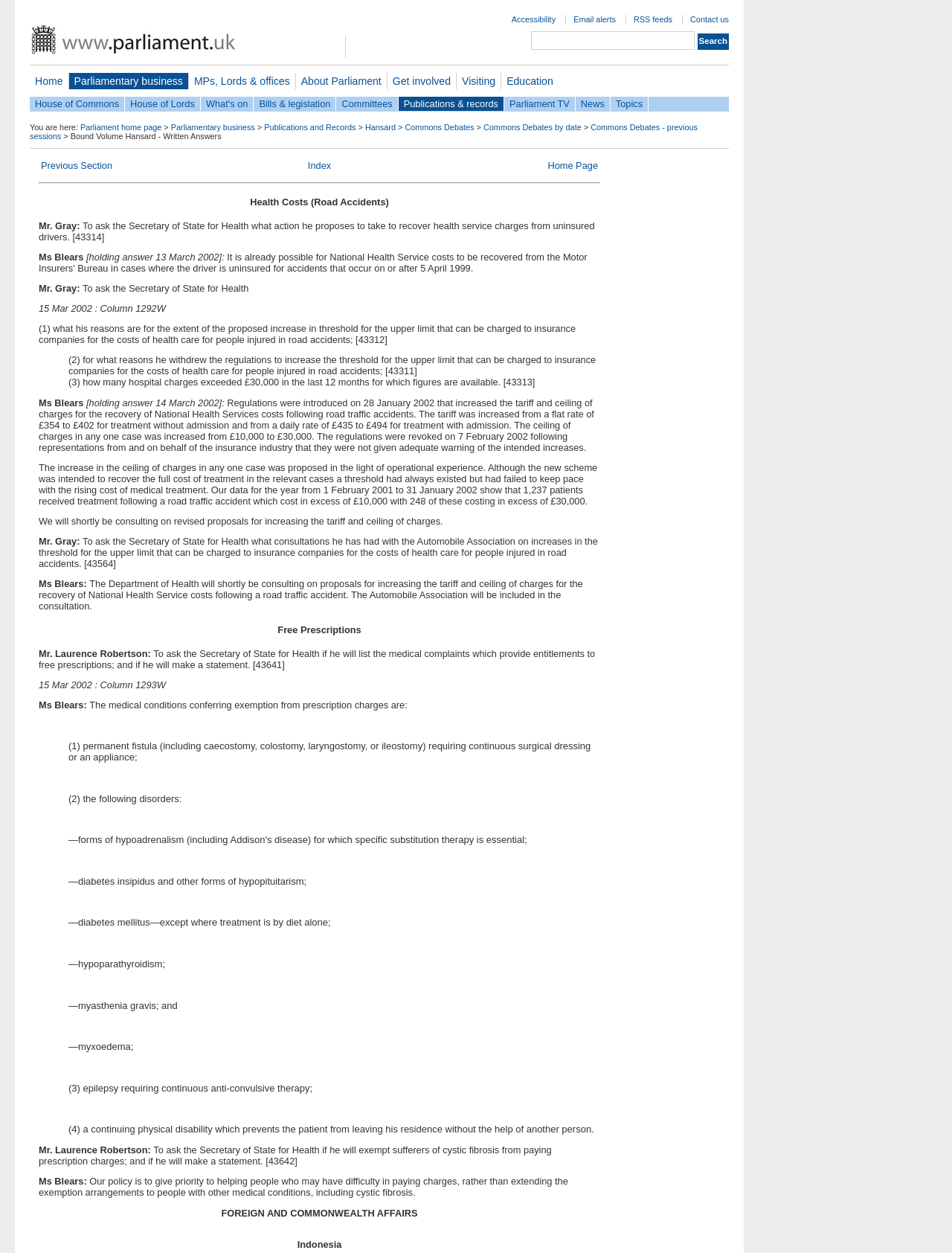What is the purpose of the regulations introduced on 28 January 2002?
Based on the image, respond with a single word or phrase.

To recover NHS costs